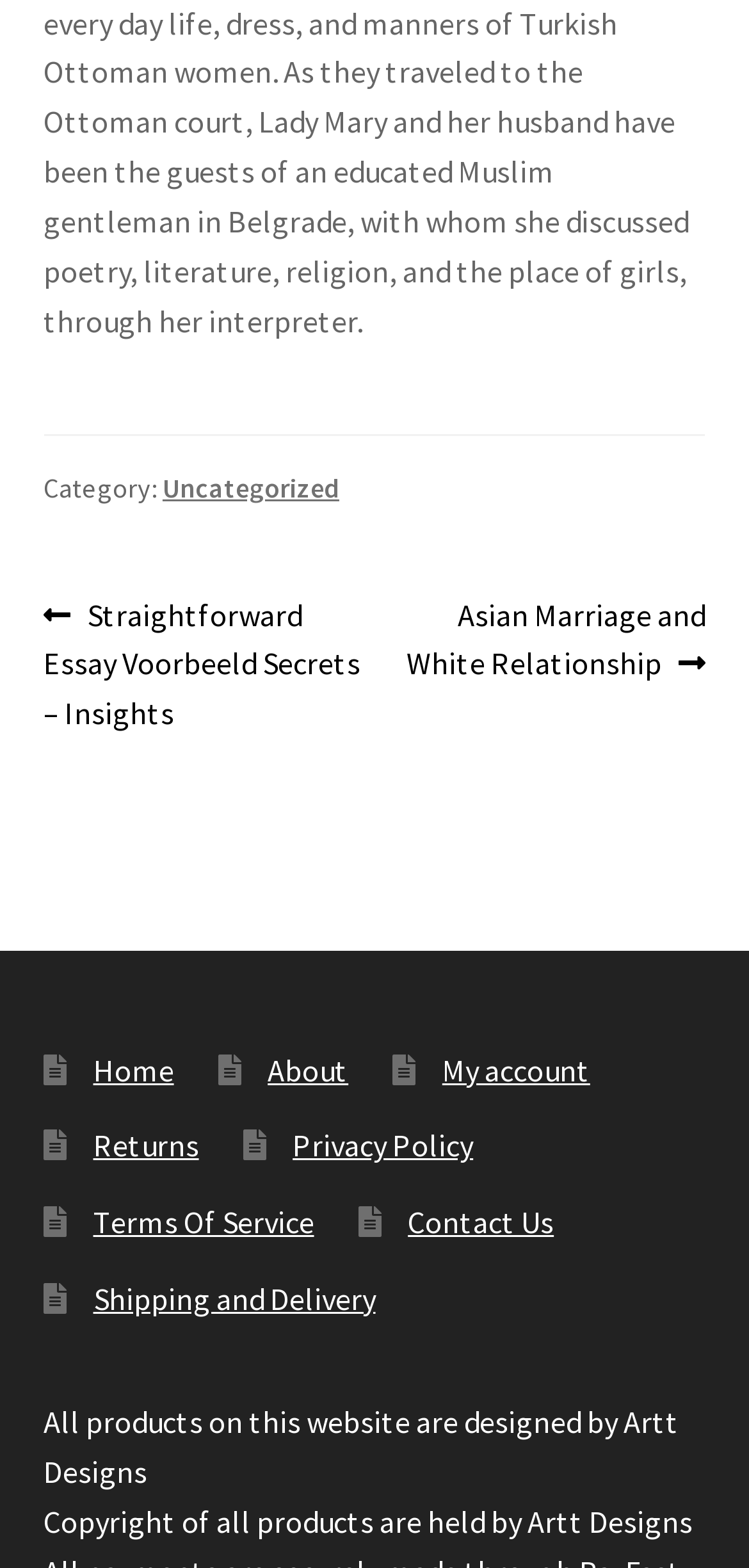Please specify the bounding box coordinates in the format (top-left x, top-left y, bottom-right x, bottom-right y), with all values as floating point numbers between 0 and 1. Identify the bounding box of the UI element described by: Home

[0.124, 0.67, 0.232, 0.694]